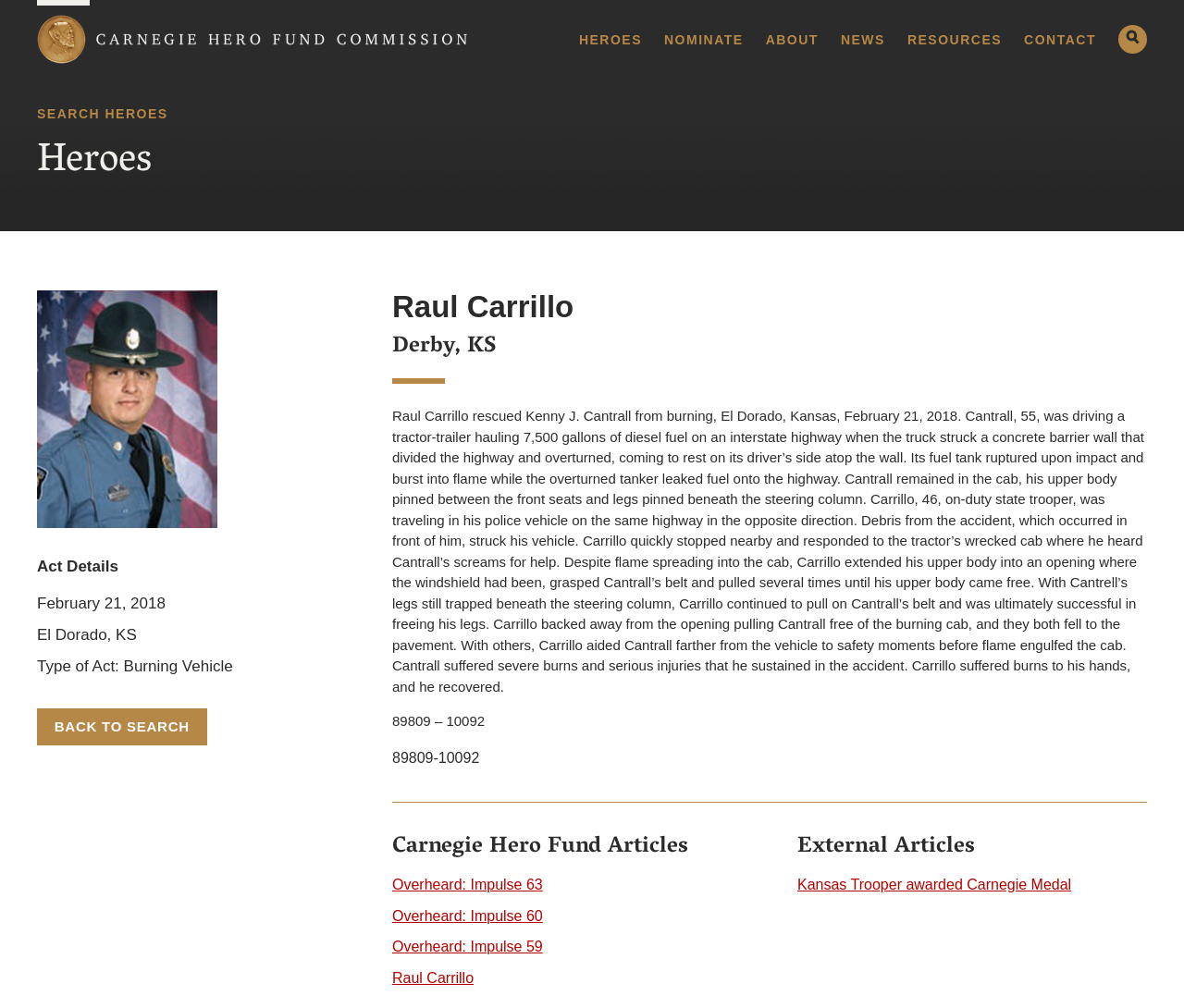Provide a comprehensive caption for the webpage.

The webpage is about Raul Carrillo, a hero who rescued Kenny J. Cantrall from a burning tractor-trailer in El Dorado, Kansas, on February 21, 2018. At the top of the page, there is a navigation menu with links to "HEROES", "NOMINATE", "ABOUT", "NEWS", "RESOURCES", and "CONTACT". Below the navigation menu, there is a header section with a search bar and a logo of the Carnegie Hero Fund Commission.

The main content of the page is an article about Raul Carrillo's heroic act. The article is divided into sections, with headings and paragraphs of text. The first section has a heading "Raul Carrillo" and a paragraph describing the rescue. Below this section, there are two columns of links, one with headings "Carnegie Hero Fund Articles" and the other with "External Articles". The links in these columns are related to Raul Carrillo's story.

To the right of the article, there is a sidebar with a heading "Act Details" and several lines of text providing more information about the rescue, including the date, location, and type of act. At the bottom of the sidebar, there is a link to "BACK TO SEARCH".

There are several images on the page, including a logo of the Carnegie Hero Fund Commission at the top and an image of a search icon in the navigation menu.